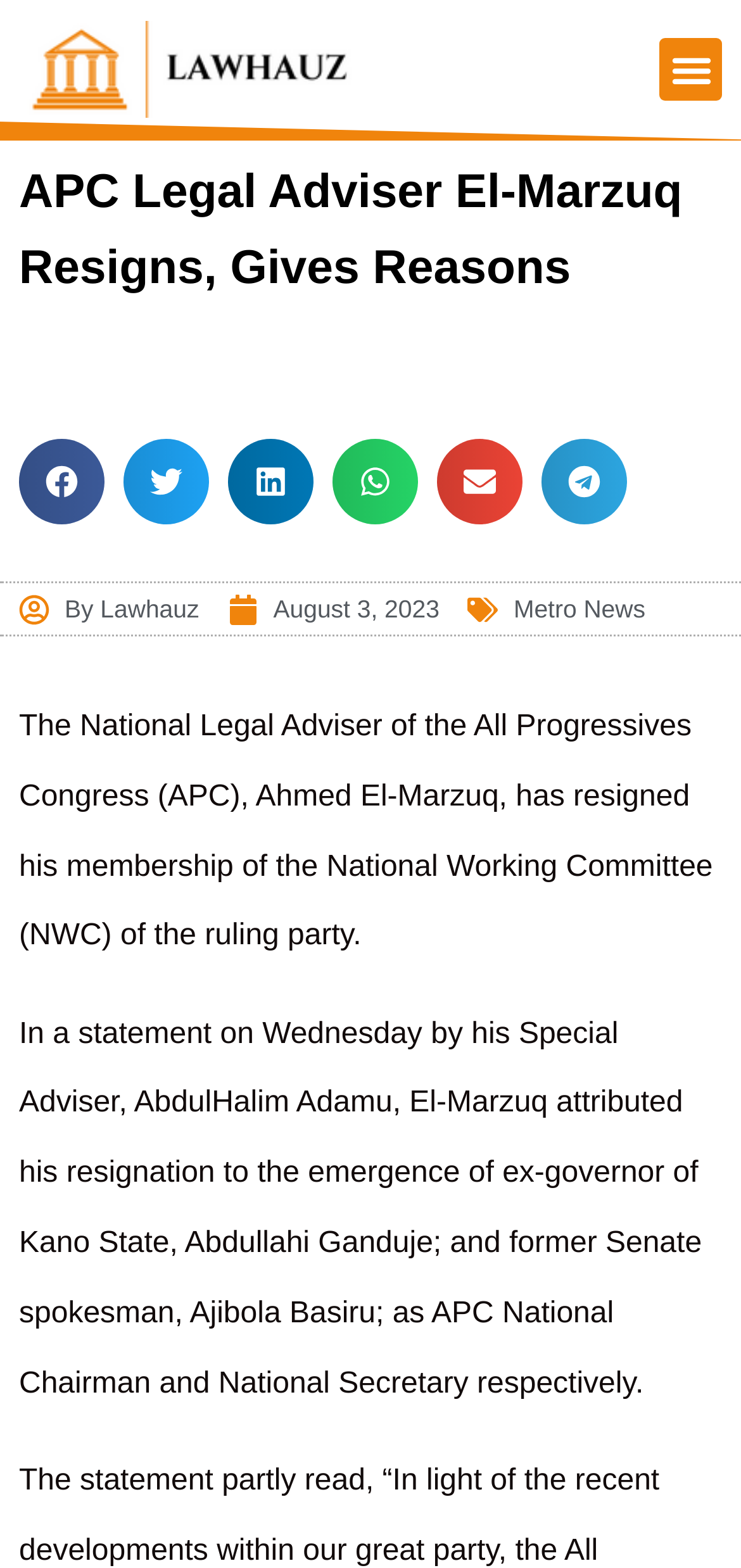Locate the primary heading on the webpage and return its text.

APC Legal Adviser El-Marzuq Resigns, Gives Reasons